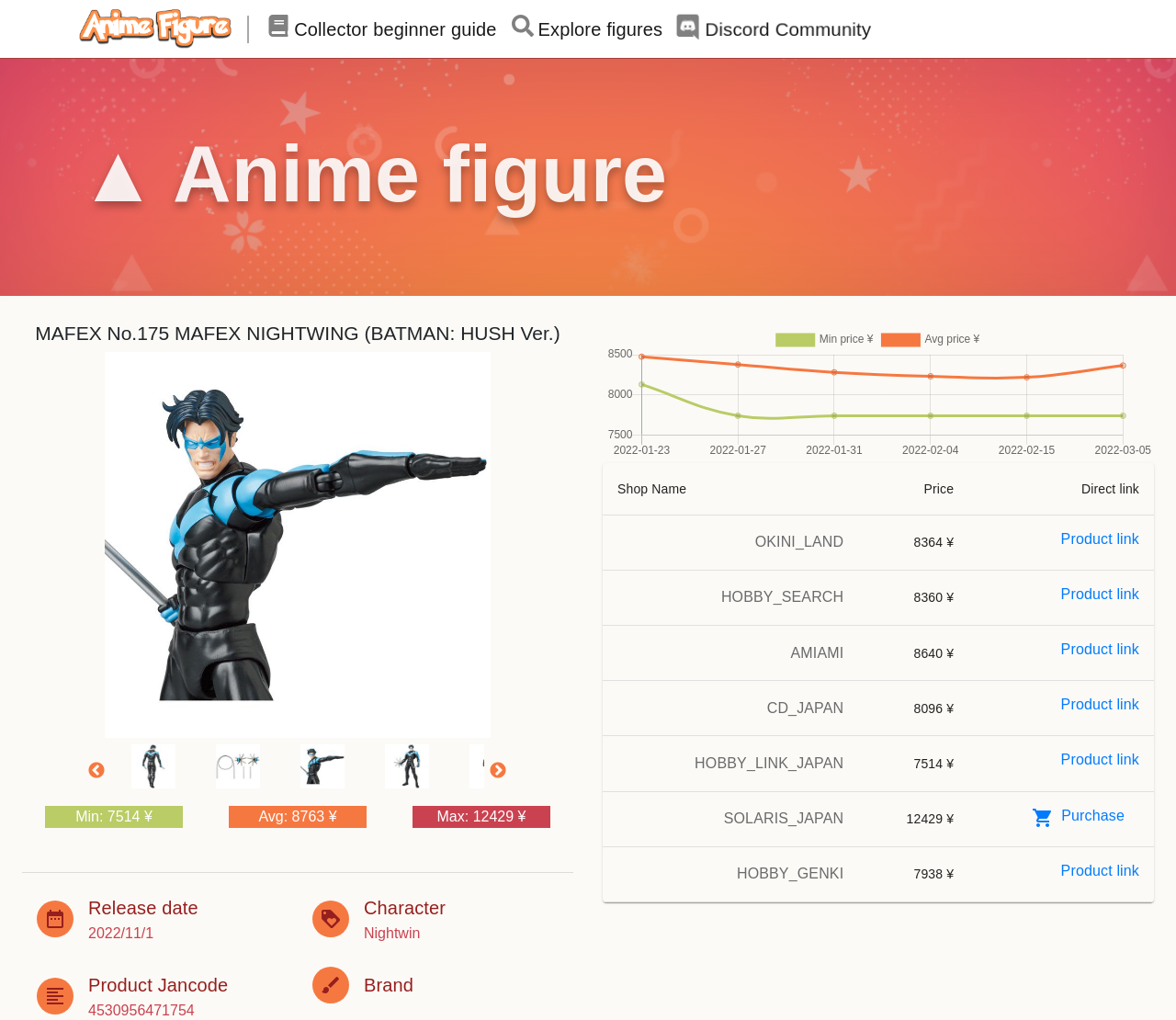Refer to the image and offer a detailed explanation in response to the question: How many images are there of the product?

I counted the number of image elements with the description 'MAFEX No.175 MAFEX NIGHTWING (BATMAN: HUSH Ver.)' and found six of them.